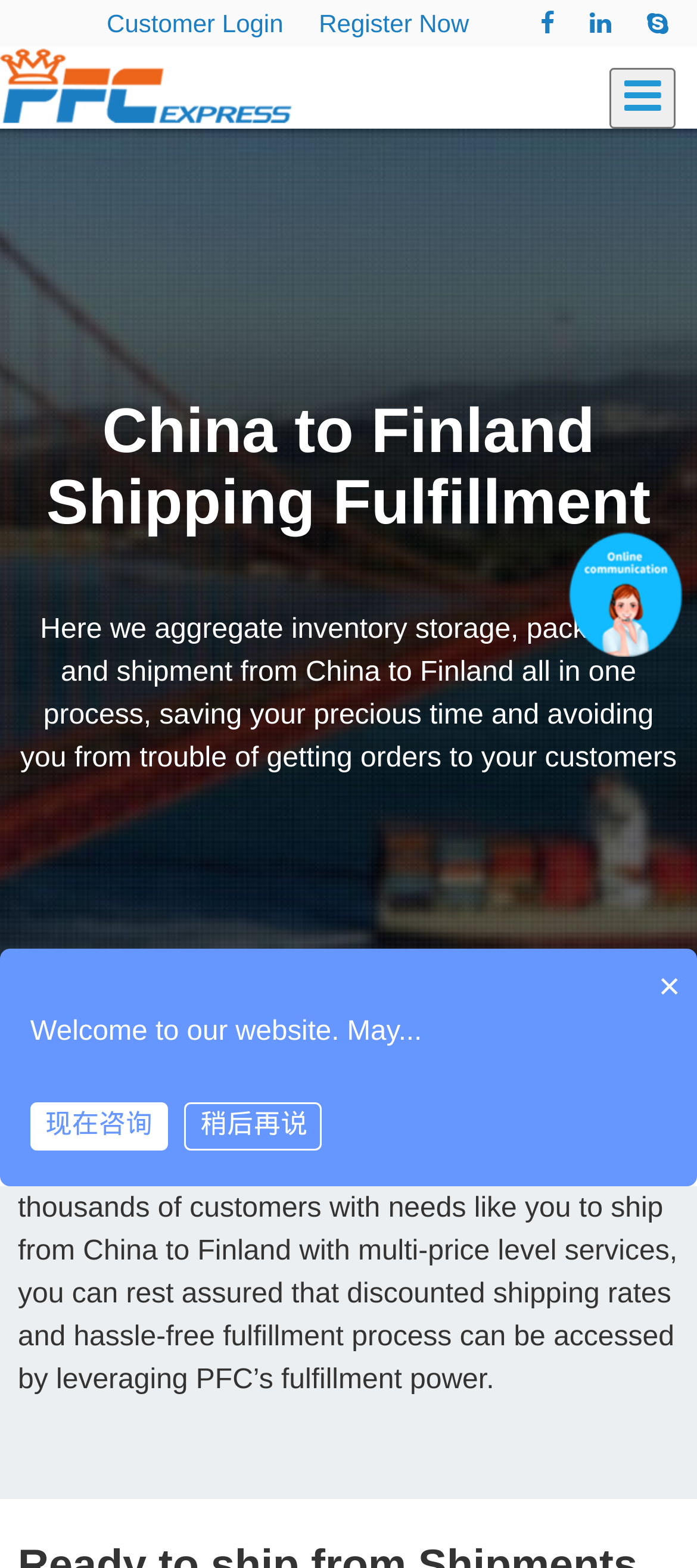What is the language of the '现在咨询' button?
Using the picture, provide a one-word or short phrase answer.

Chinese